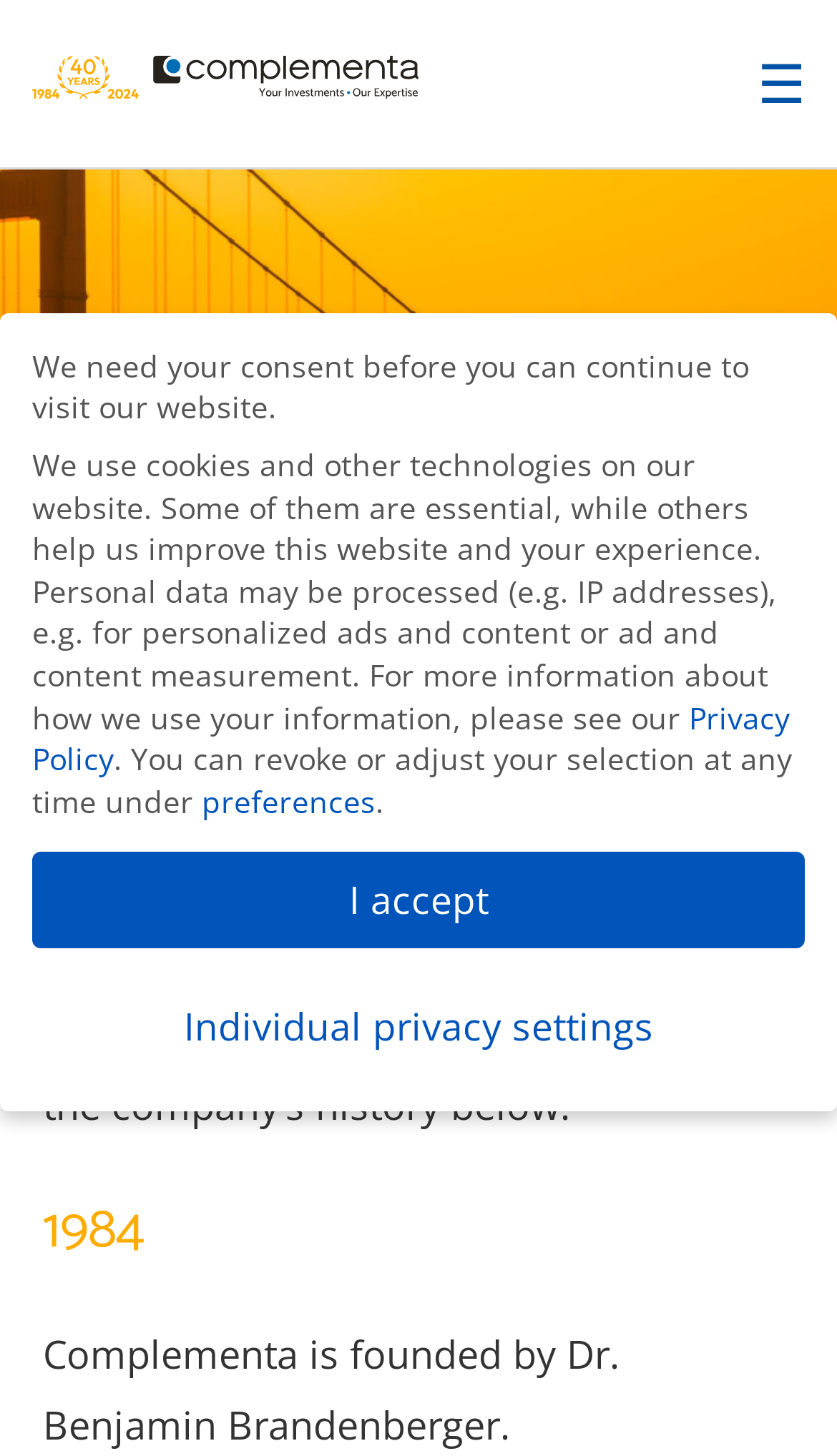Elaborate on the different components and information displayed on the webpage.

The webpage is about the milestones of Complementa, an investment company. At the top right corner, there is a button with a hamburger icon (☰). Below it, on the top left, is a link and an image with the company's name, "Complementa - Investments. Wissen. Werte". 

The main content starts with a heading "Milestones" at the top center of the page. Below it, there is a paragraph of text describing the history of Complementa and its milestones. 

Further down, there is a heading "1984" which marks the founding year of the company, followed by a text describing the event. 

At the bottom of the page, there is a section about cookies and data processing. It starts with a message asking for the user's consent to continue visiting the website. Below it, there are several paragraphs of text explaining how the website uses cookies and processes personal data. There are also links to the "Privacy Policy" and "preferences" pages. 

Finally, at the bottom right, there are two buttons: "I accept" and "Individual privacy settings", allowing users to manage their privacy settings.